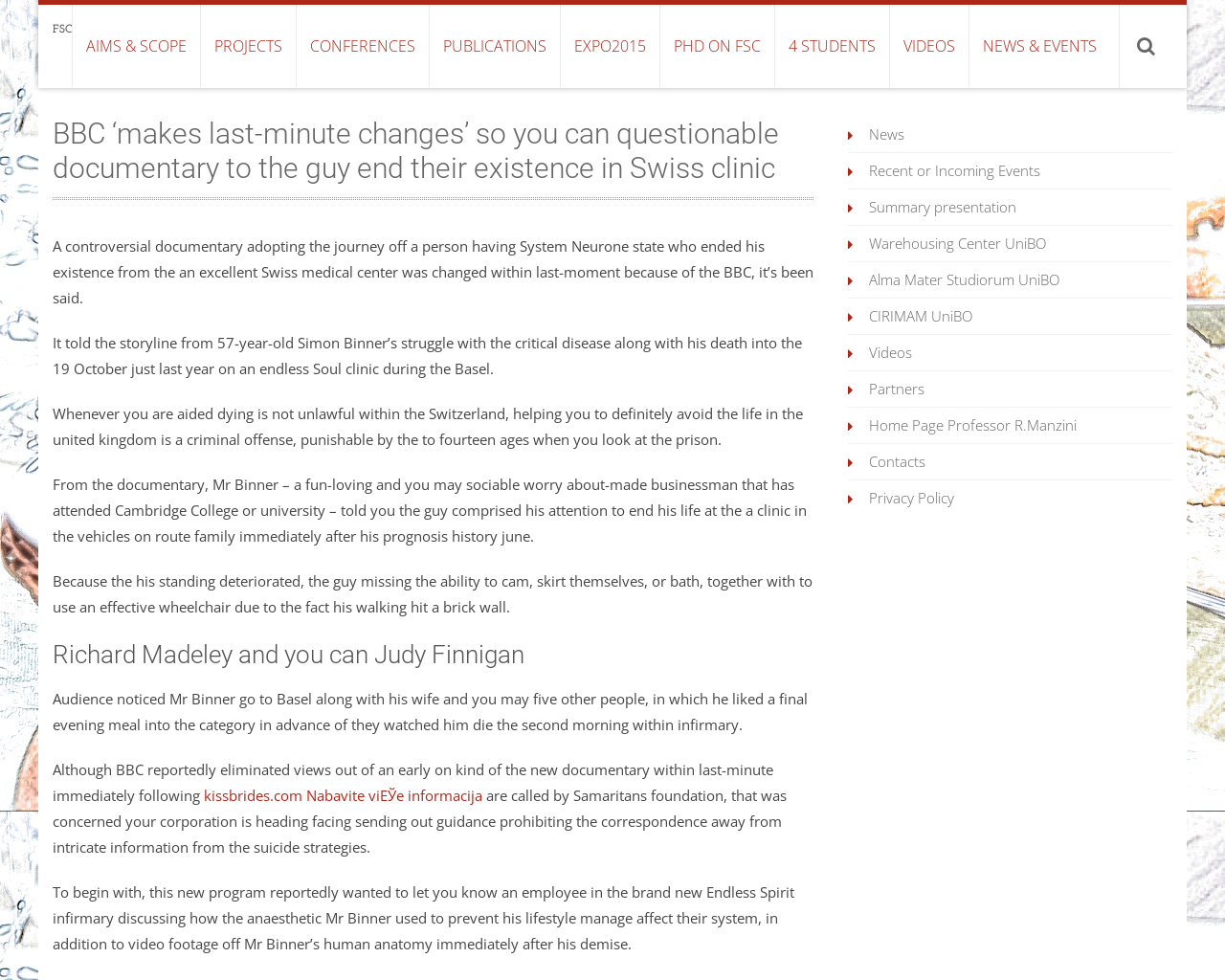Locate the bounding box coordinates of the element that should be clicked to execute the following instruction: "Watch the videos".

[0.726, 0.005, 0.791, 0.089]